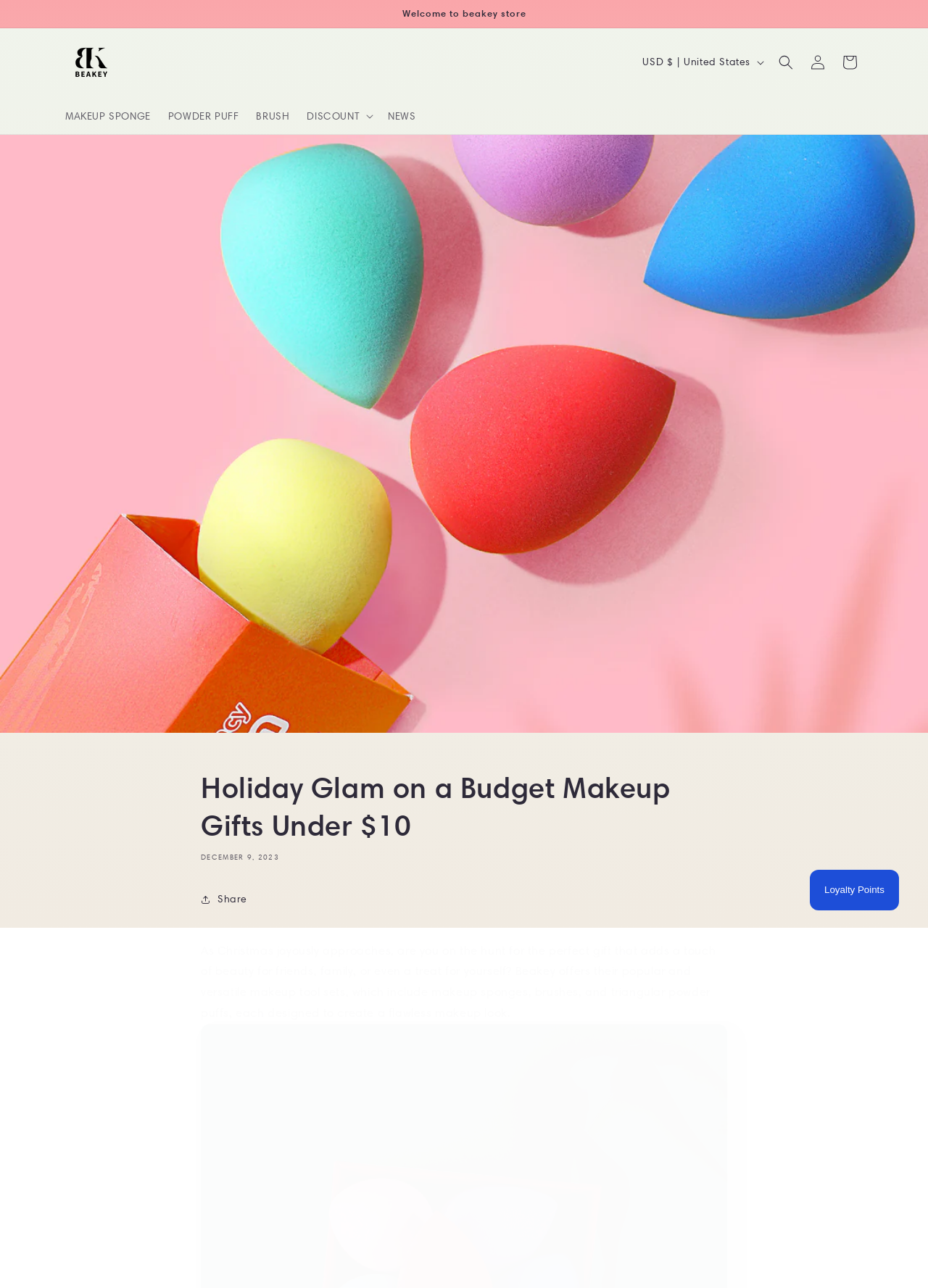What currency is used on the website?
Based on the visual content, answer with a single word or a brief phrase.

USD